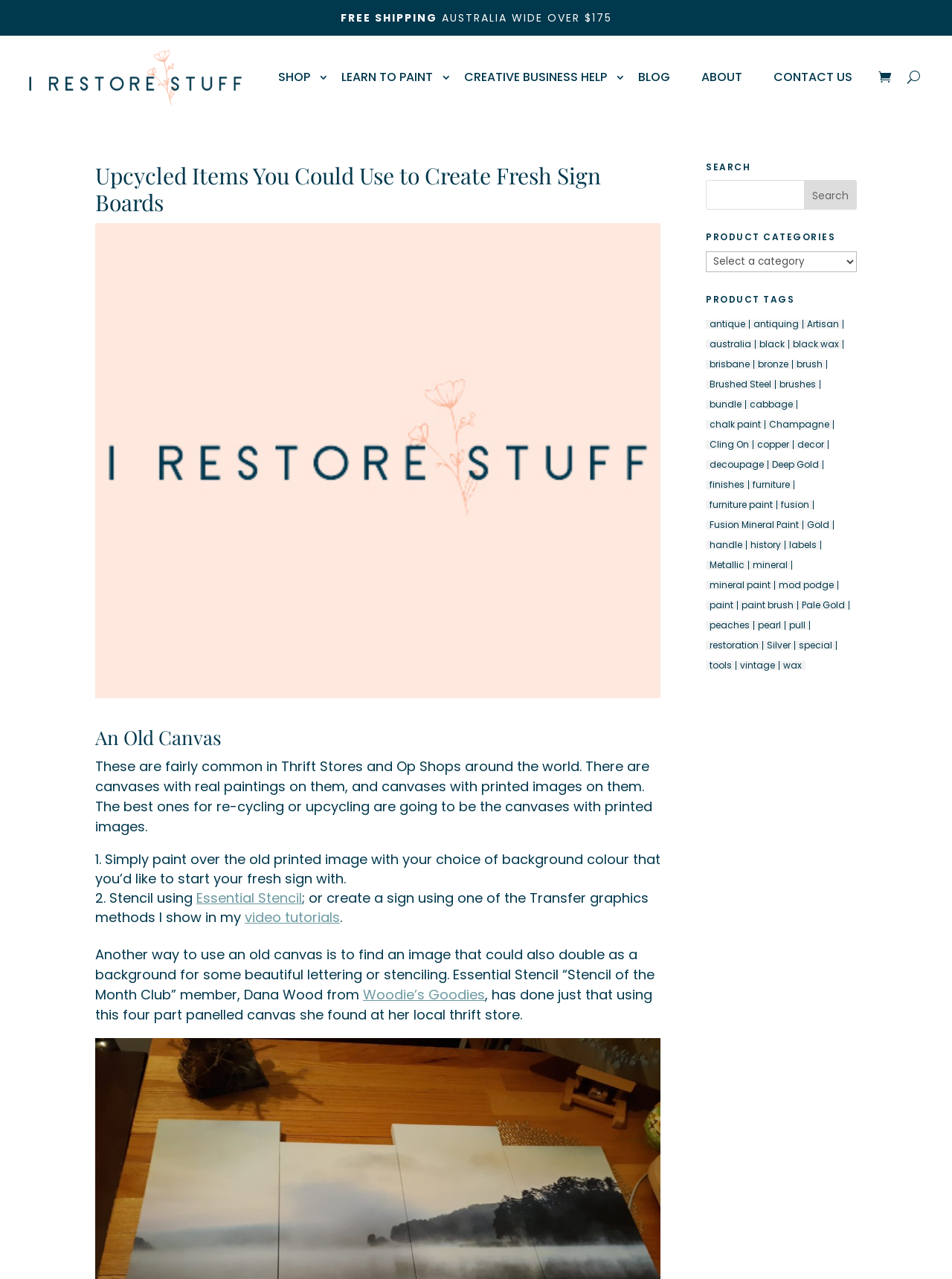Find the bounding box of the element with the following description: "Creative Business Help". The coordinates must be four float numbers between 0 and 1, formatted as [left, top, right, bottom].

[0.48, 0.037, 0.645, 0.084]